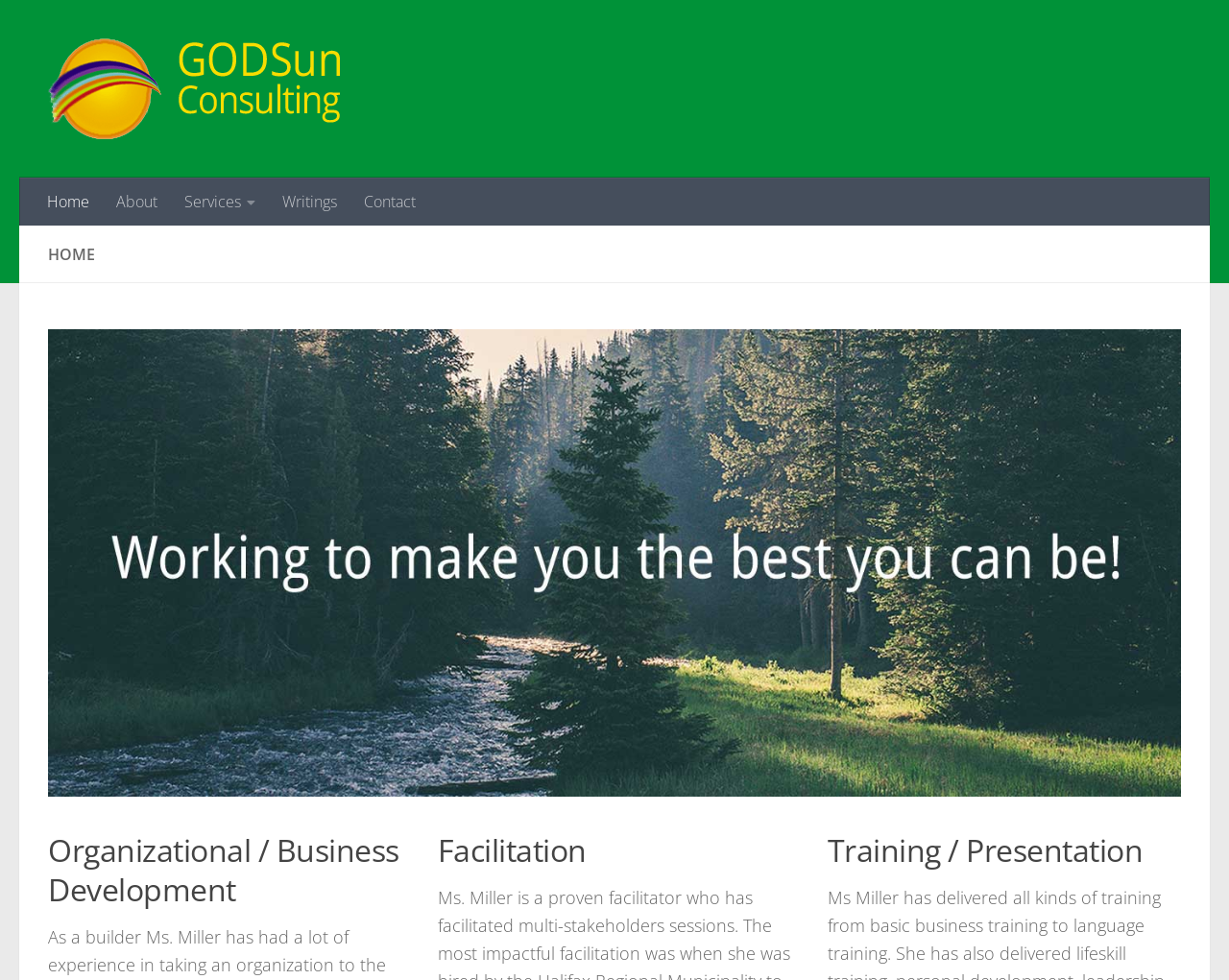Generate a comprehensive caption for the webpage you are viewing.

The webpage is about GODSun & Associates Consulting, a consulting firm that aims to help individuals and organizations improve. At the top-left corner, there is a "Skip to content" link, allowing users to bypass the navigation menu and go directly to the main content. 

The company's logo, an image with the text "GODSun & Associates Consulting", is positioned at the top-center of the page, serving as a heading. Below the logo, there is a navigation menu with five links: "Home", "About", "Services", "Writings", and "Contact". These links are aligned horizontally and take up about half of the page's width.

The main content of the page is divided into sections, each with its own heading. The first section is titled "HOME" and takes up most of the page's width. It is further divided into three sub-sections: "Organizational / Business Development", "Facilitation", and "Training / Presentation". These sub-sections are arranged vertically, with the first one at the top-left and the last one at the bottom-right.